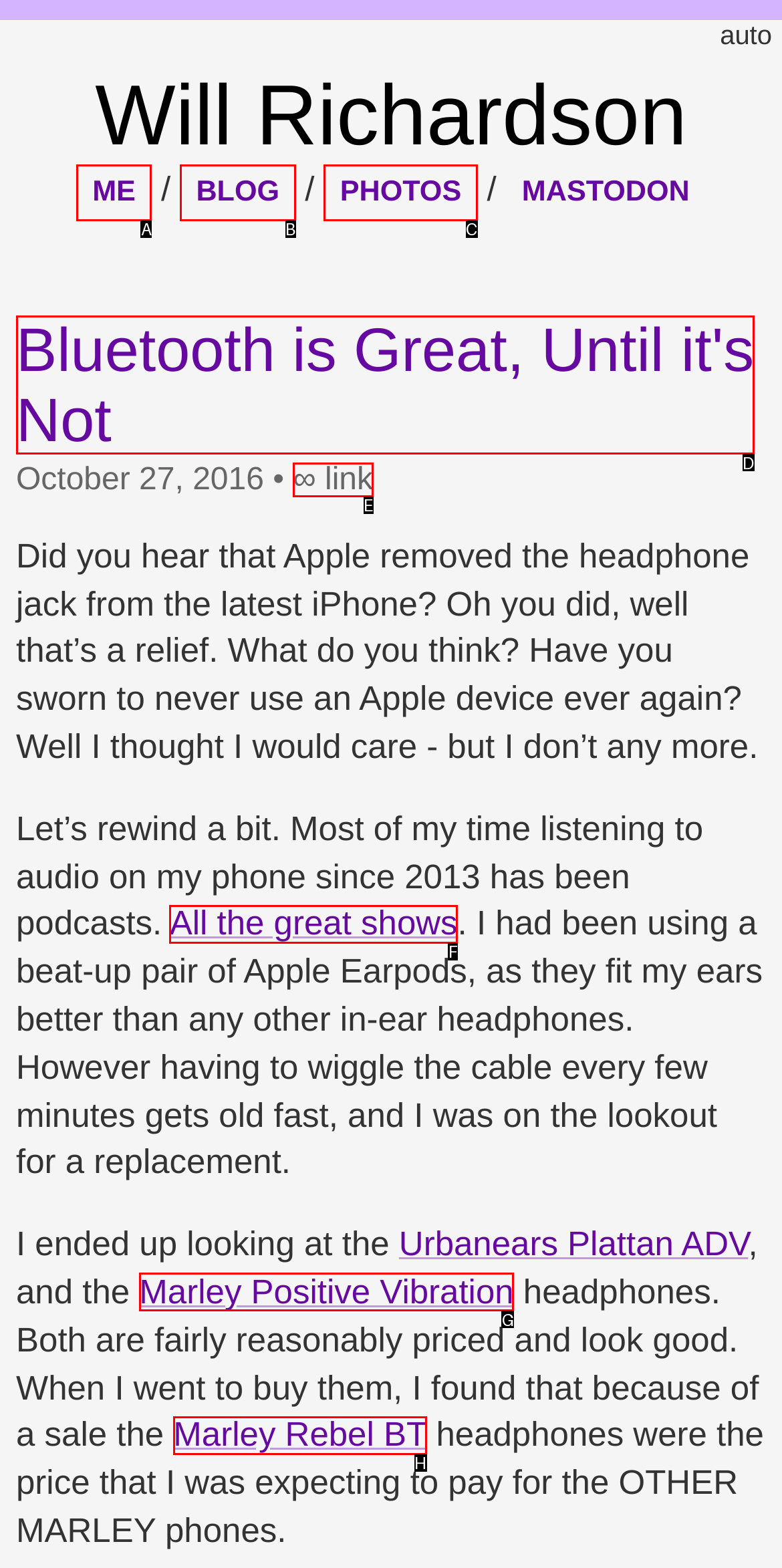Determine which option fits the following description: ∞ link
Answer with the corresponding option's letter directly.

E